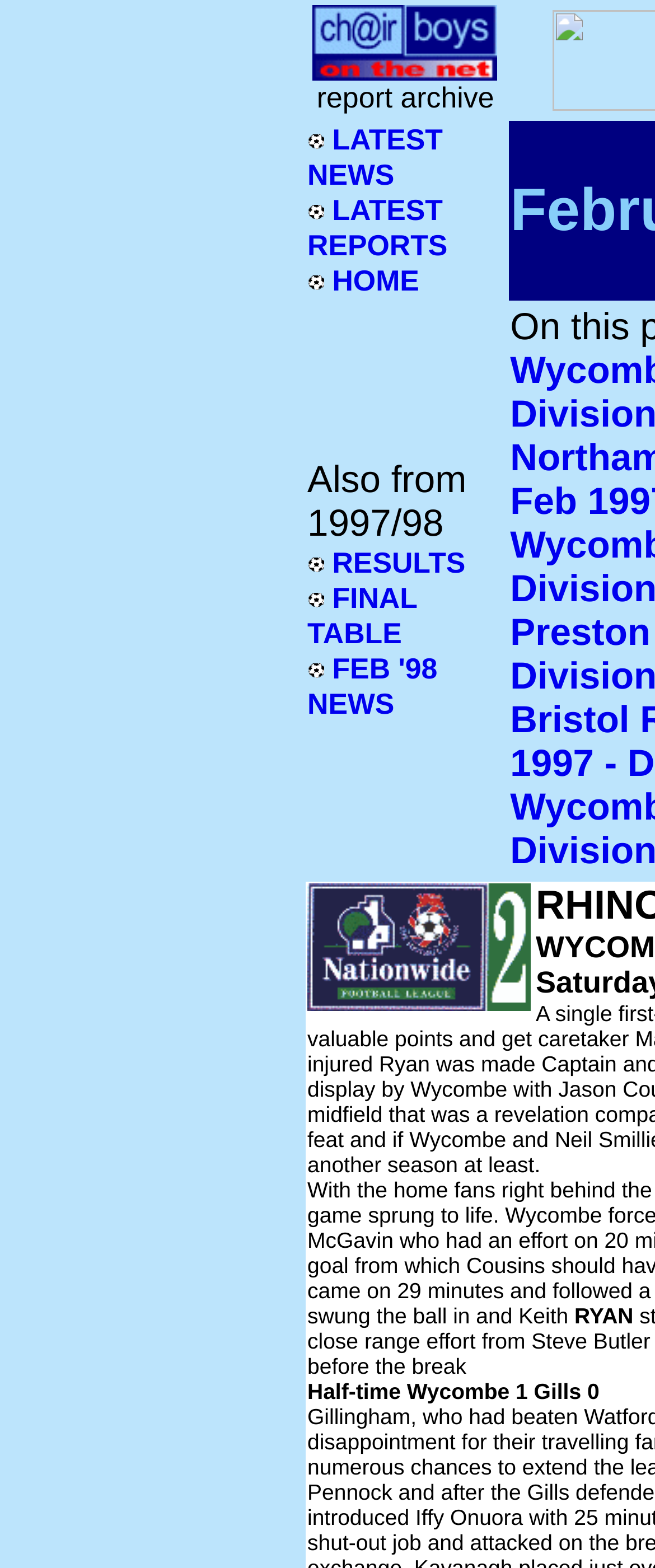What is the name of the league mentioned on the webpage?
Refer to the image and give a detailed response to the question.

The name of the league can be found in the bottom-left corner of the webpage, where there is an image with the text 'NATIONWIDE2'.